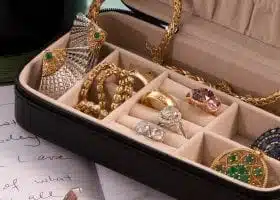Describe all the elements visible in the image meticulously.

The image showcases a beautifully arranged jewelry box, revealing an assortment of exquisite jewelry pieces. The box, elegantly opened, features multiple compartments neatly filled with various items, including intricate rings, bracelets, and pendants. Some pieces are adorned with sparkling gemstones and intricate designs, reflecting craftsmanship and attention to detail. The backdrop includes hints of handwritten letters, suggesting a personal touch or sentimental value attached to the jewelry. This visual representation evokes themes of heritage, the significance of cherished belongings, and the art of jewelry collection, complementing the associated article titled "Selling Inherited Jewelry."